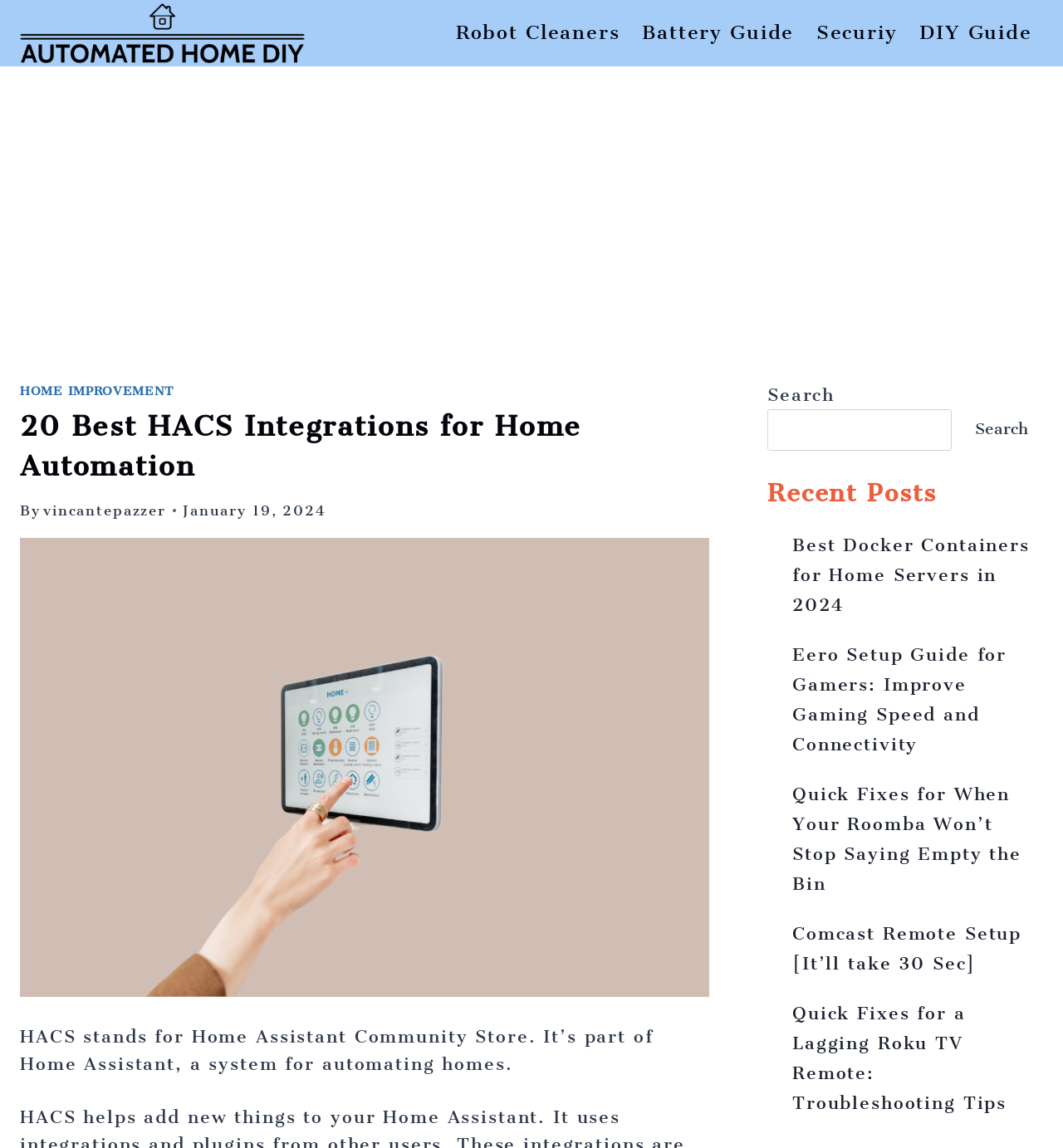Given the webpage screenshot, identify the bounding box of the UI element that matches this description: "alt="Automated Home DIY"".

[0.019, 0.003, 0.287, 0.055]